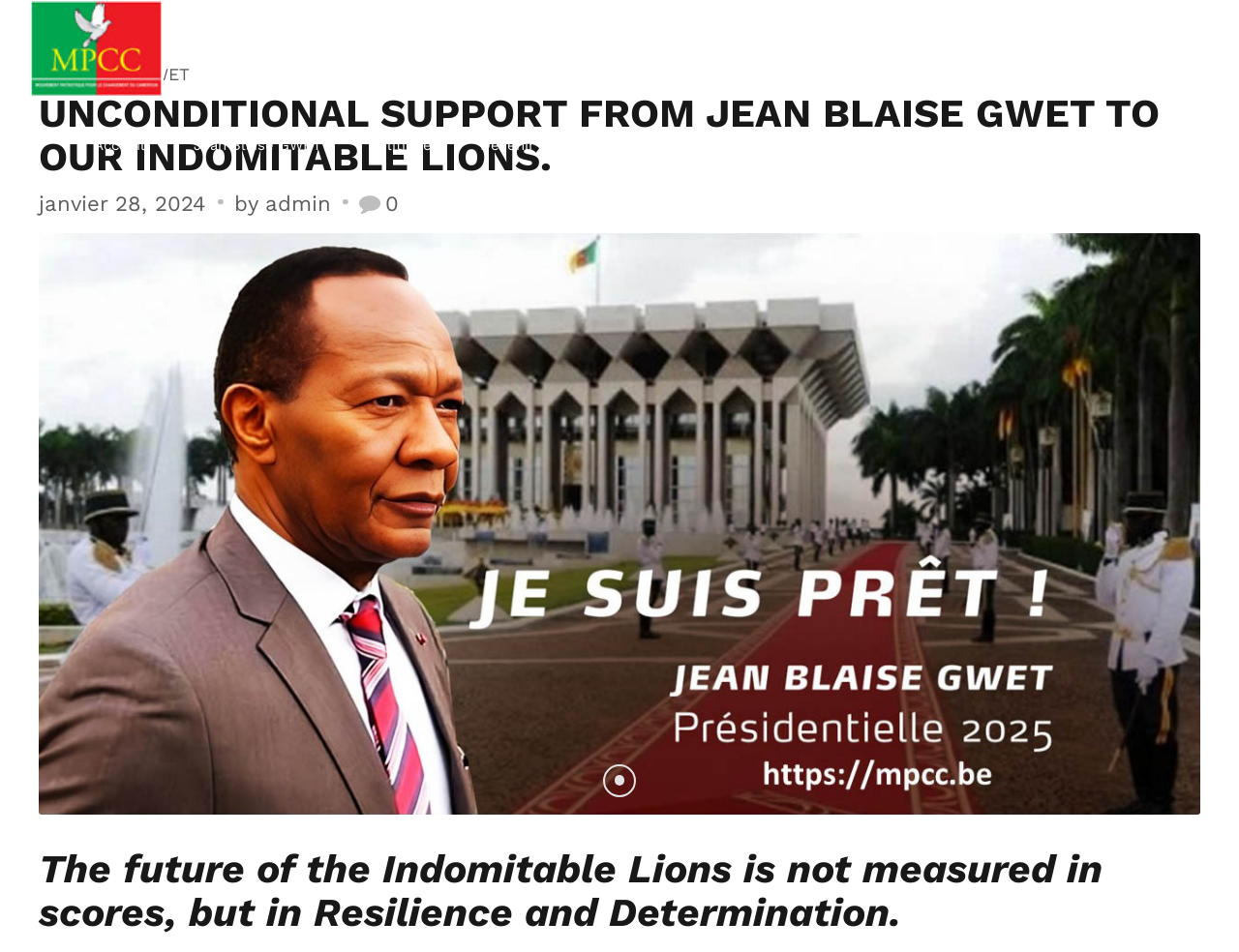Identify the bounding box for the element characterized by the following description: "6ème Engagement – Développer l’Agriculture".

[0.451, 0.739, 0.623, 0.824]